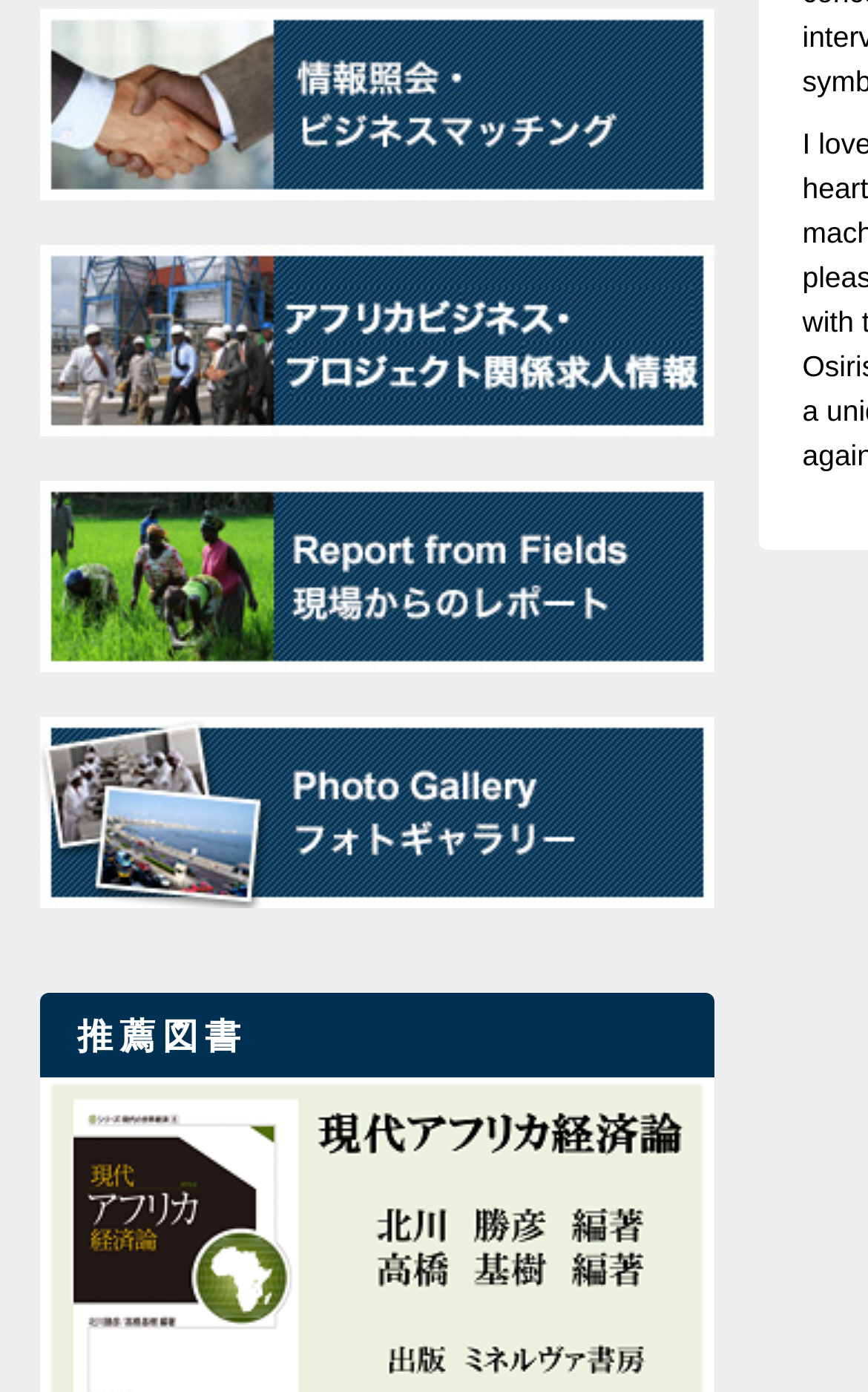How many images are associated with links on the webpage?
Please answer using one word or phrase, based on the screenshot.

4